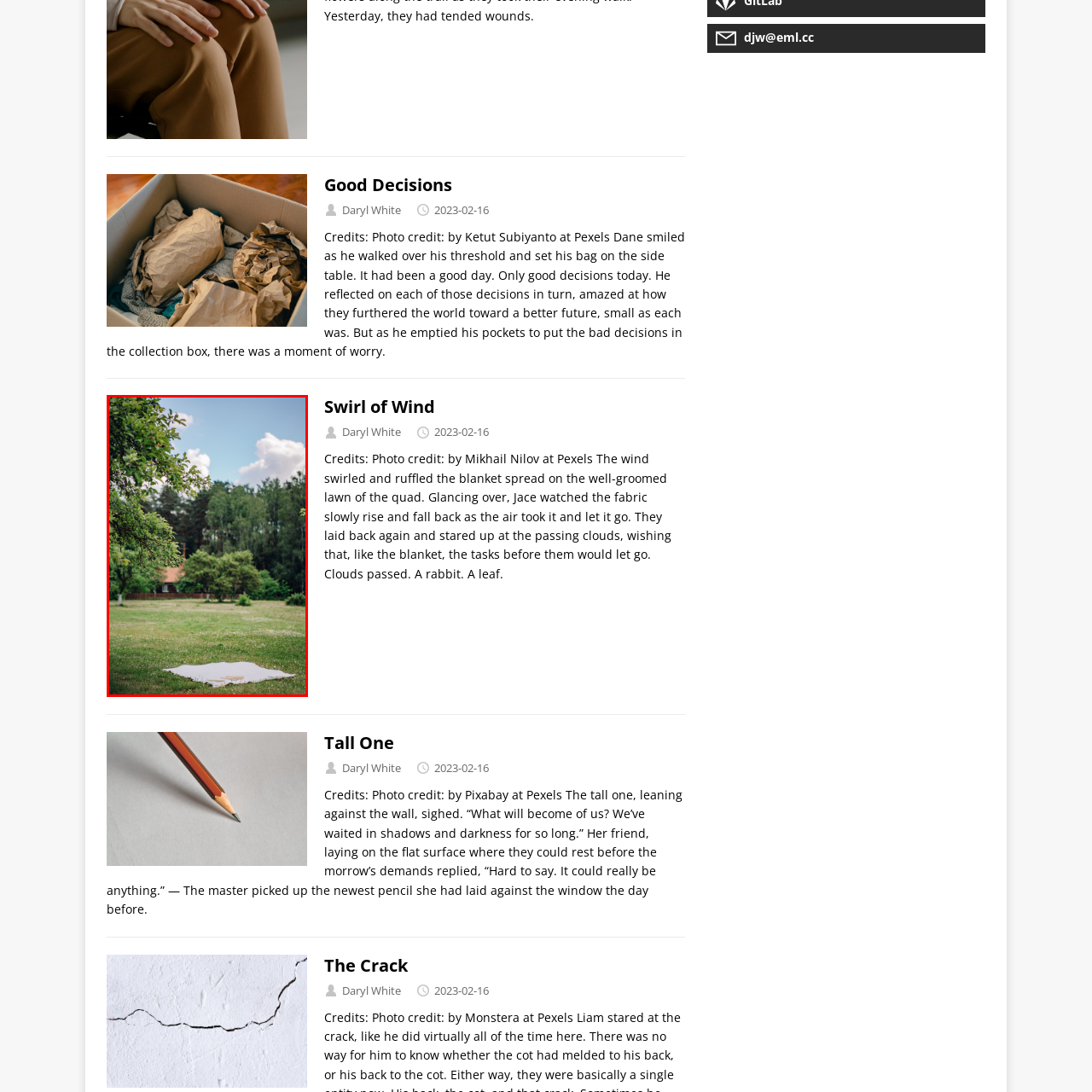What is the weather like?
Concentrate on the part of the image that is enclosed by the red bounding box and provide a detailed response to the question.

The sky overhead is dotted with fluffy white clouds, suggesting a pleasant day, which enhances the overall sense of calm and connection to nature in the image.